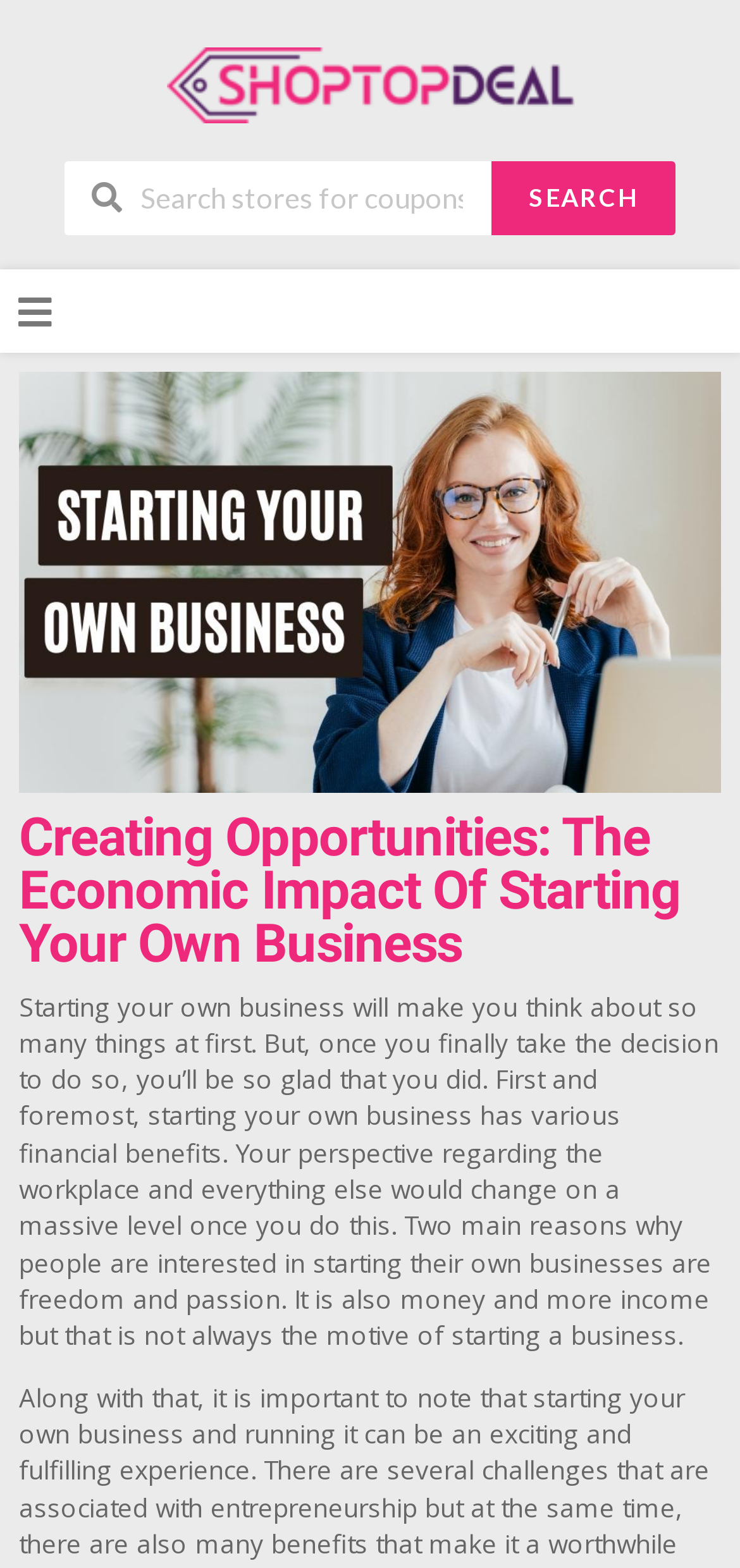Given the element description "Search", identify the bounding box of the corresponding UI element.

[0.664, 0.103, 0.913, 0.149]